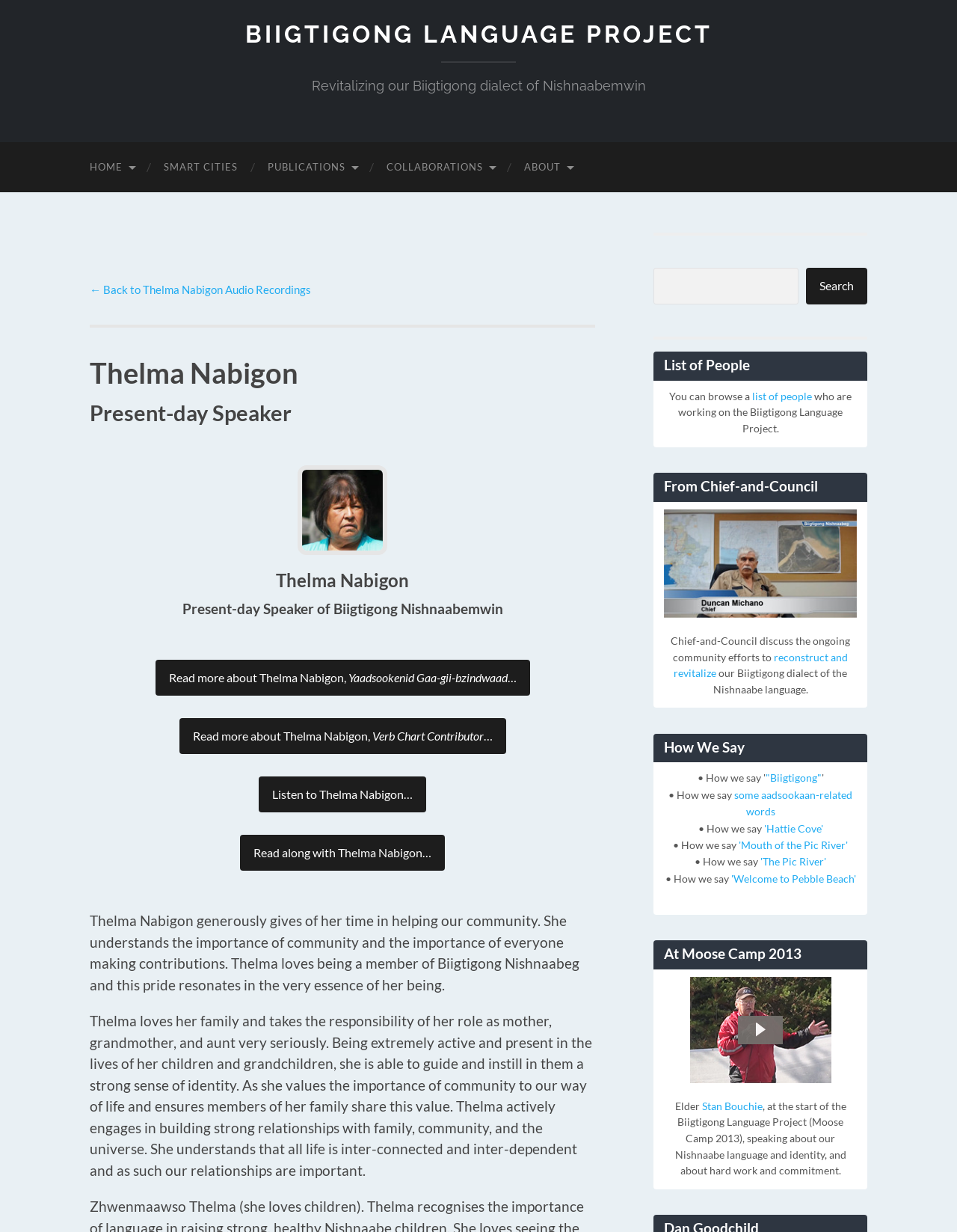Provide the bounding box coordinates of the HTML element this sentence describes: "'Mouth of the Pic River'". The bounding box coordinates consist of four float numbers between 0 and 1, i.e., [left, top, right, bottom].

[0.772, 0.681, 0.886, 0.691]